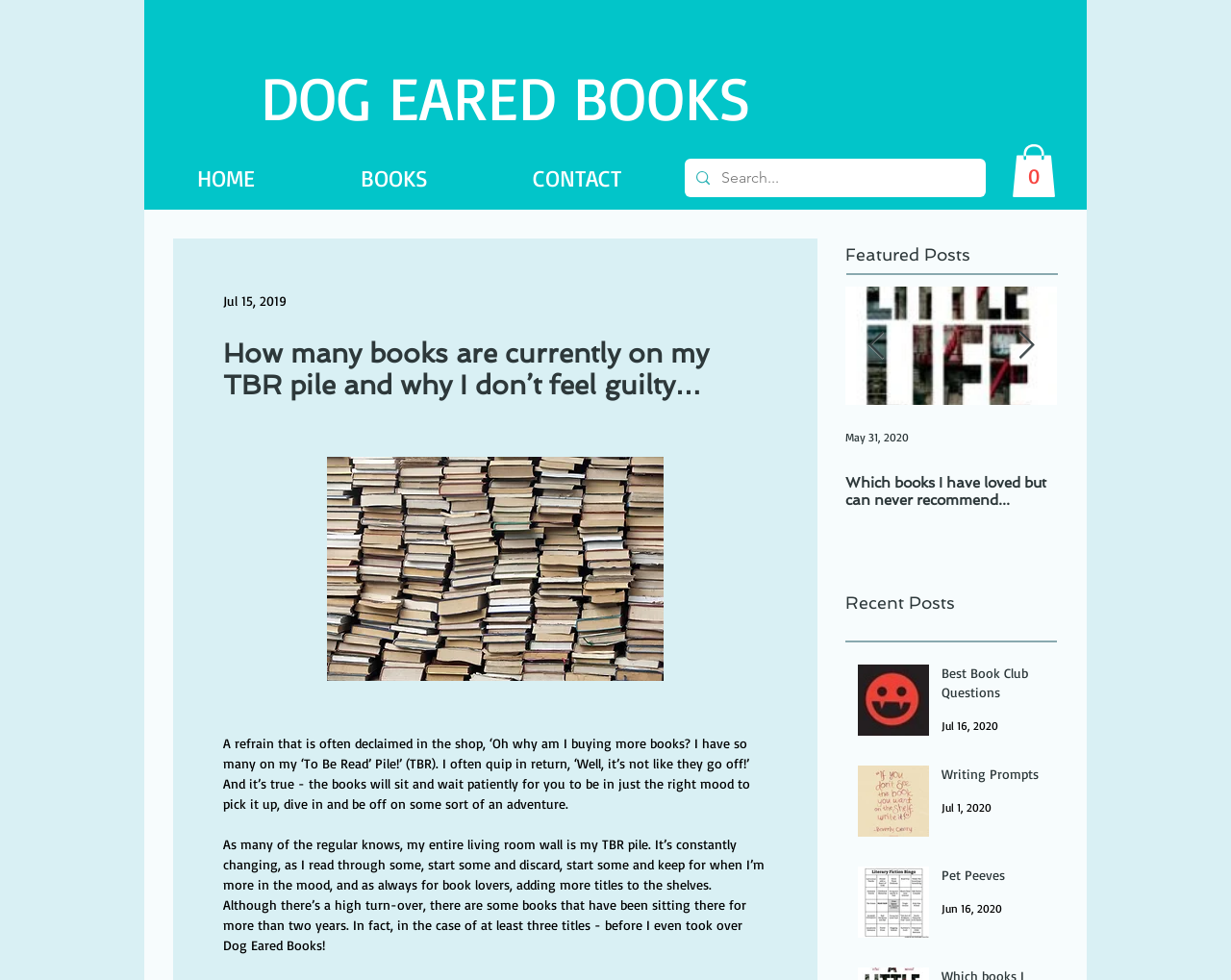Please identify the bounding box coordinates of the element I need to click to follow this instruction: "Search for a book".

[0.586, 0.162, 0.768, 0.201]